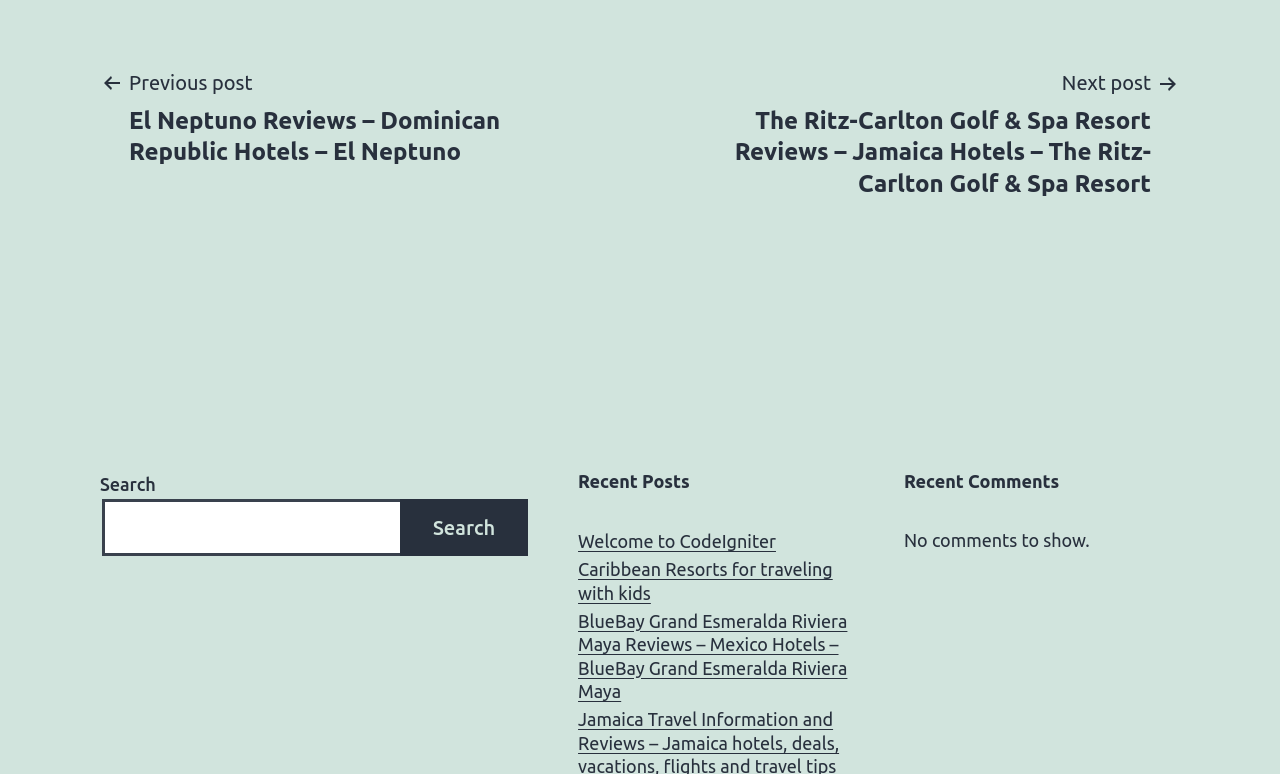Are there any comments shown?
Examine the webpage screenshot and provide an in-depth answer to the question.

I found a heading 'Recent Comments' and a static text 'No comments to show.' underneath, which indicates that there are no comments shown on the webpage.